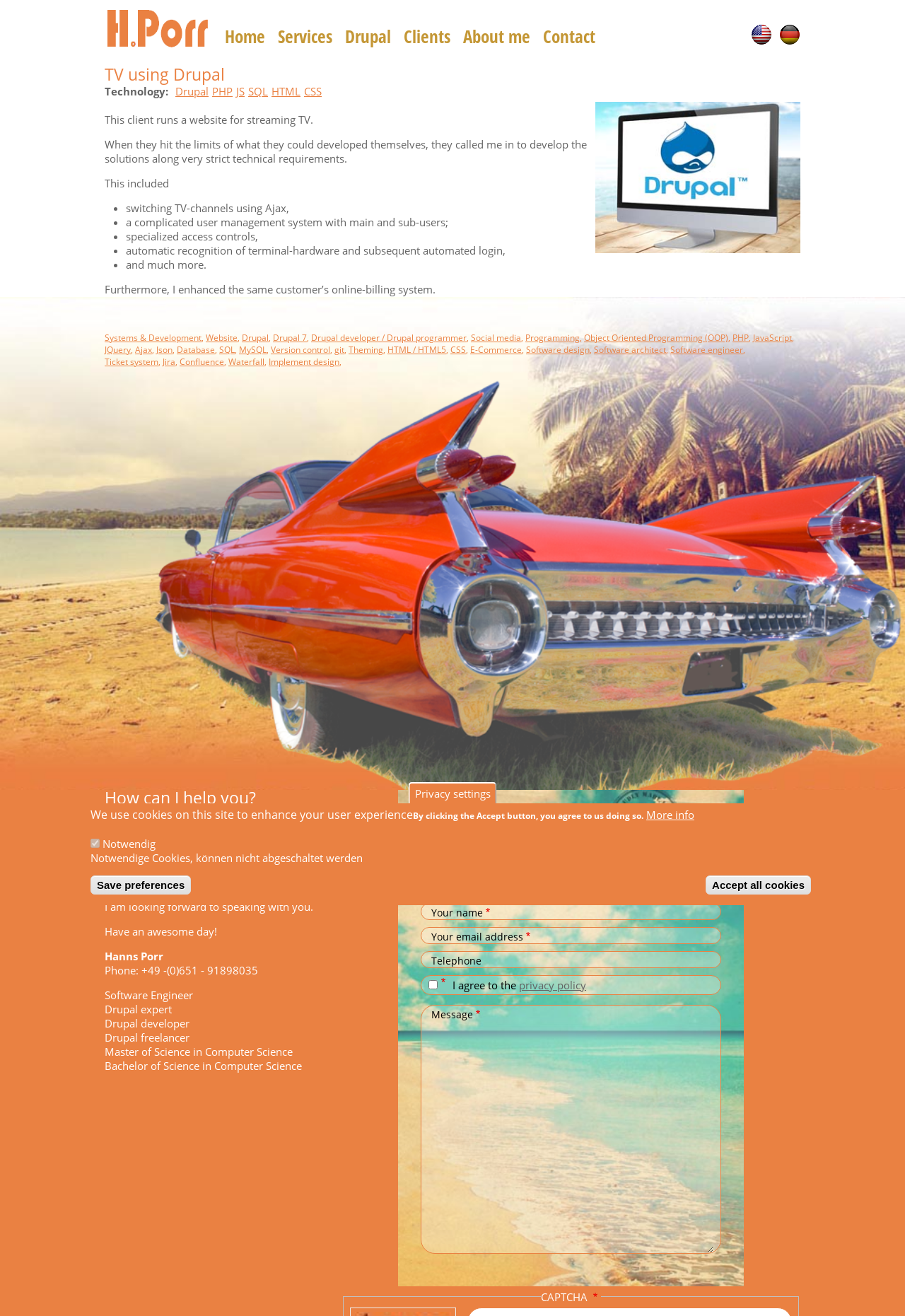Point out the bounding box coordinates of the section to click in order to follow this instruction: "Click the 'Contact' link".

[0.6, 0.018, 0.658, 0.038]